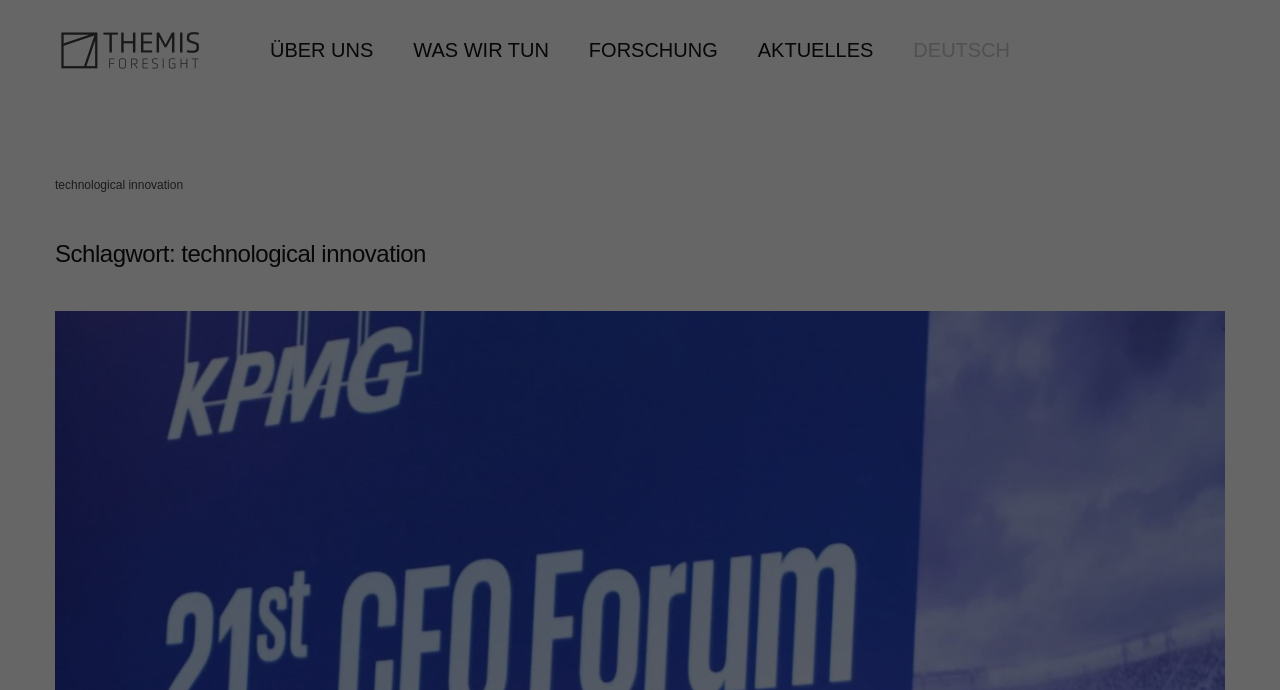Explain the webpage's layout and main content in detail.

The webpage is about technological innovation, specifically related to Themis Foresight. At the top left, there is a link to "Skip to main content" and another link to "Zurück zur Startseite" (which means "Back to homepage" in German) next to an image of the Themis Foresight logo. 

Below these elements, there is a navigation menu with five buttons: "ÜBER UNS" (About Us), "WAS WIR TUN" (What We Do), "FORSCHUNG" (Research), "AKTUELLES" (News), and "DEUTSCH" (German). These buttons are evenly spaced and aligned horizontally across the top of the page.

Further down, there is a breadcrumb navigation section that starts with the text "technological innovation". 

The main content of the page is headed by a title "Schlagwort: technological innovation" (which means "Keyword: technological innovation" in German), taking up most of the page's width.